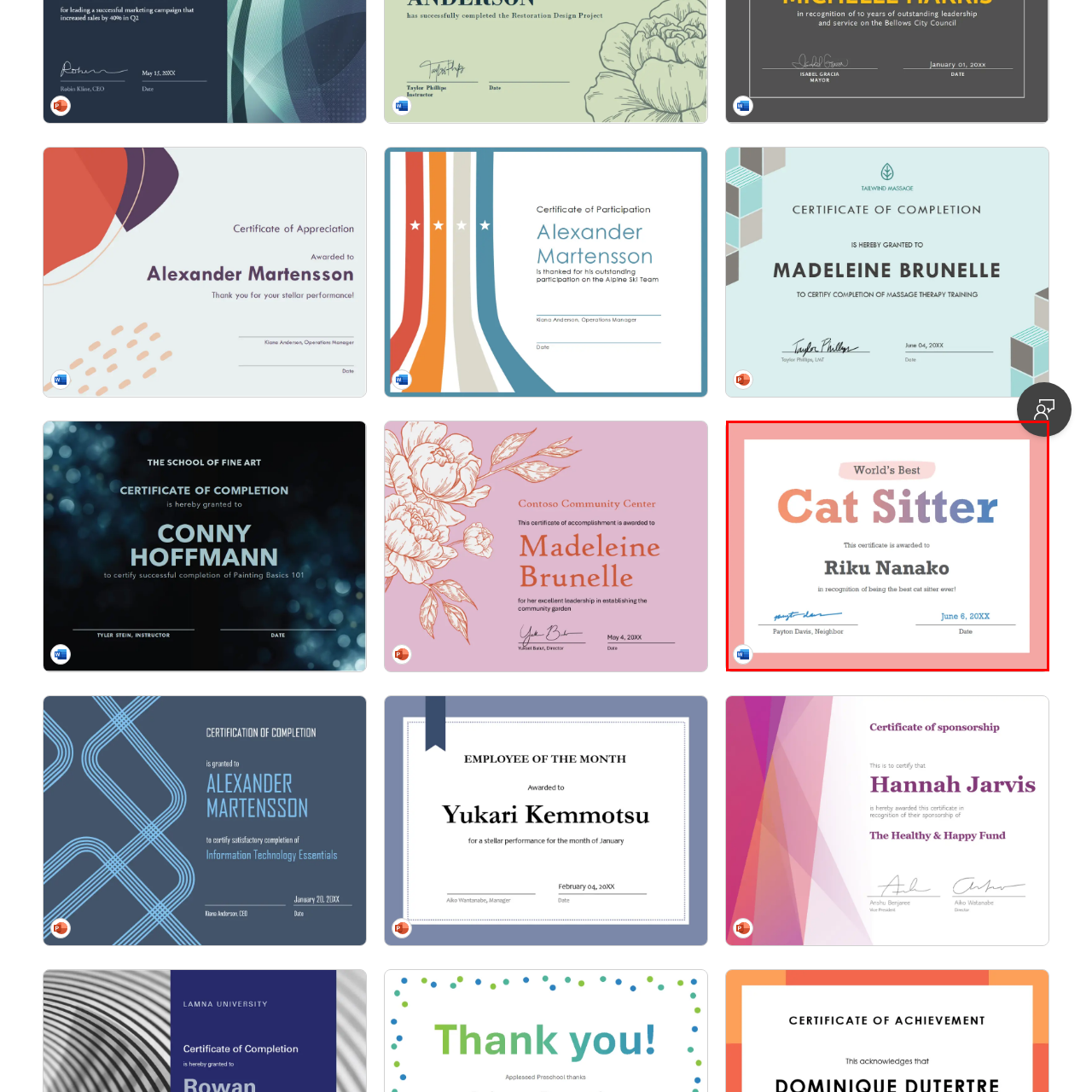Generate a thorough description of the part of the image enclosed by the red boundary.

This image showcases a vibrant certificate titled "World's Best Cat Sitter," featuring a playful design with colorful text. The certificate is awarded to "Riku Nanako," celebrating their exceptional skills in cat sitting. Below the recipient's name, the award acknowledges their recognition as "the best cat sitter ever!" The certificate is signed by "Payton Davis, Neighbor," and includes a placeholder for the date, marked as "June 6, 20XX." The background has a soft pink hue, enhancing its cheerful and inviting appearance. A small 'Word' icon suggests that this certificate may be associated with a Word document format.